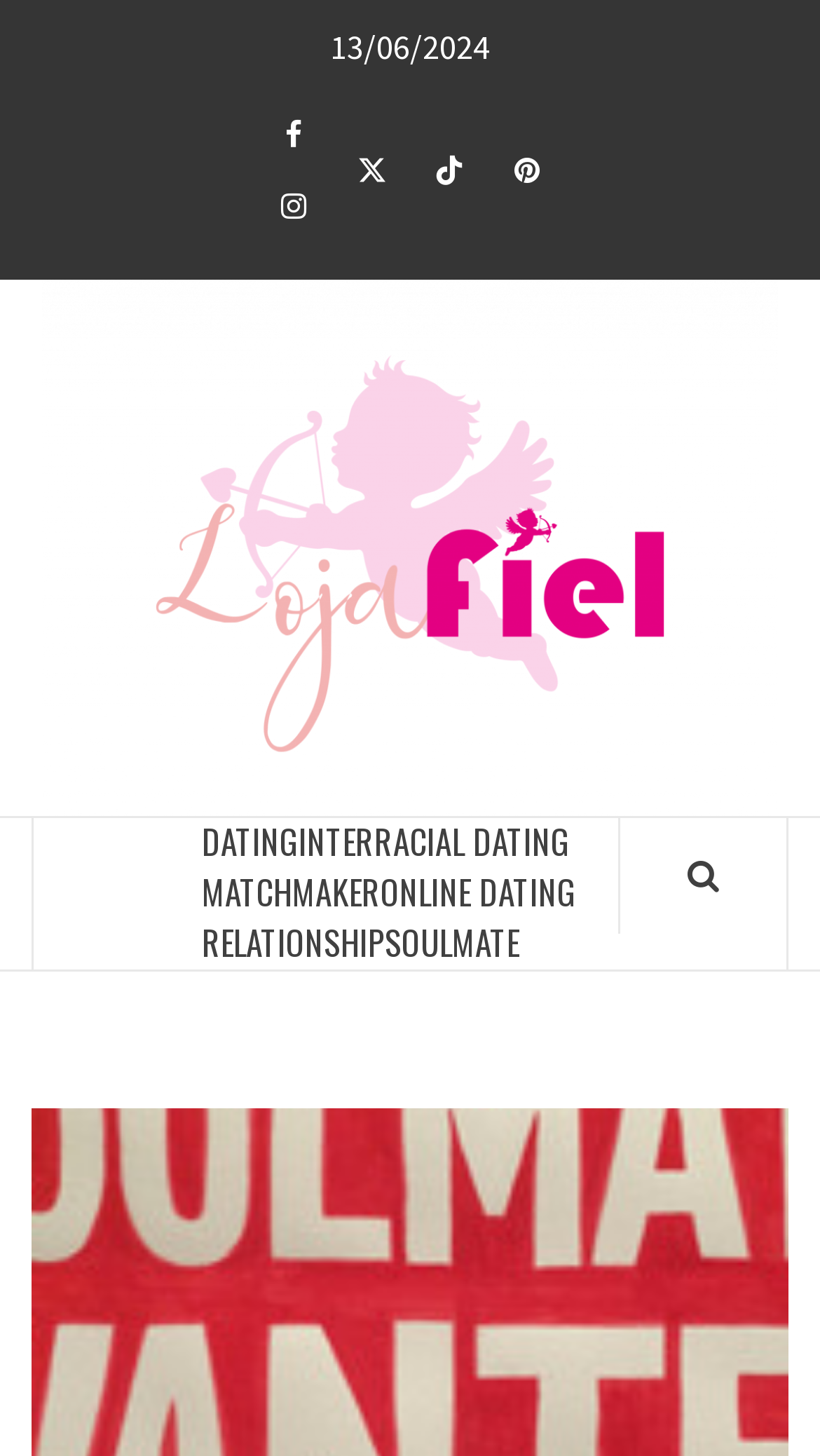Could you identify the text that serves as the heading for this webpage?

THE FOR DATING YOUR SOULMATE REVEALED